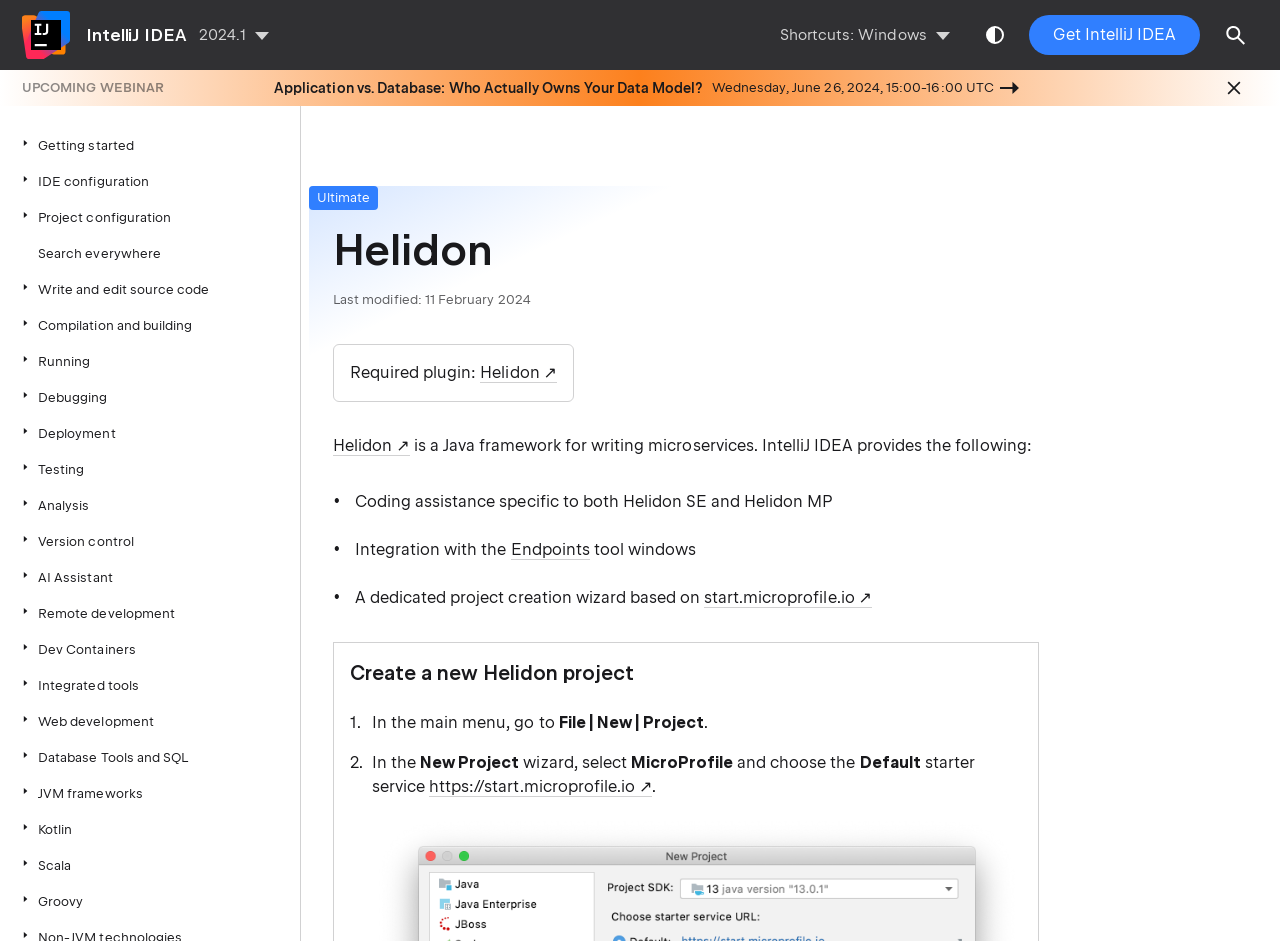Locate the bounding box coordinates of the area you need to click to fulfill this instruction: 'Get IntelliJ IDEA'. The coordinates must be in the form of four float numbers ranging from 0 to 1: [left, top, right, bottom].

[0.804, 0.016, 0.938, 0.058]